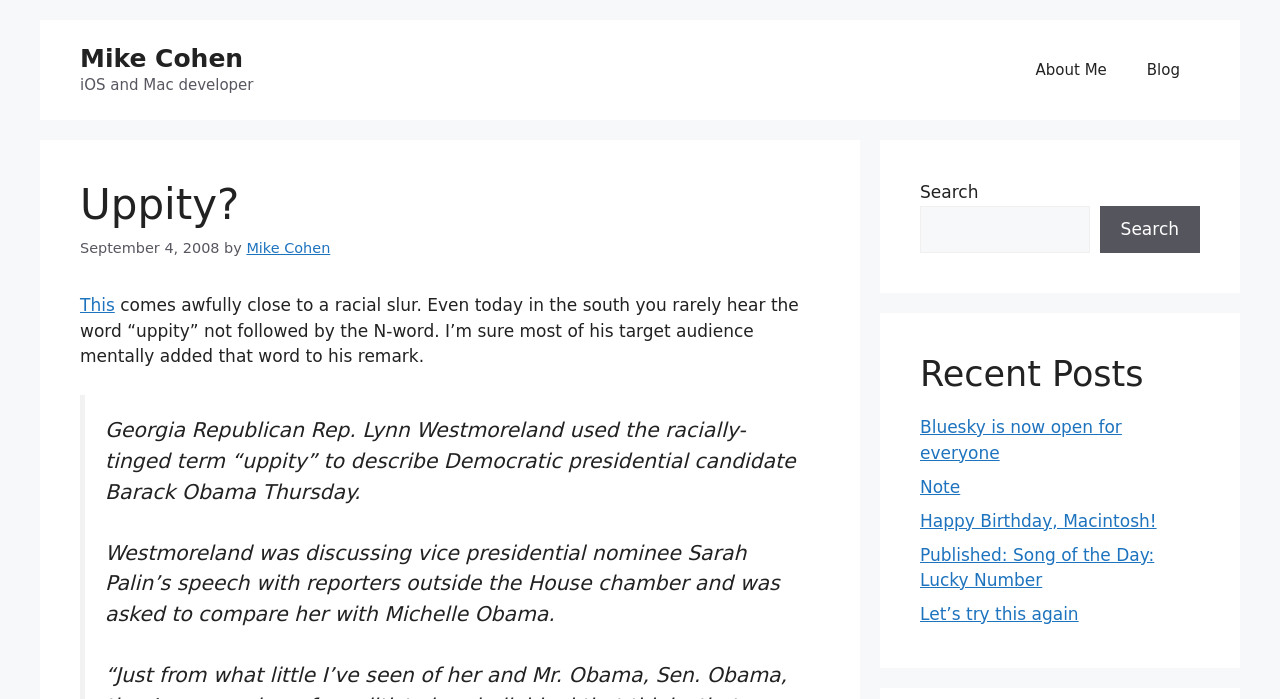Given the webpage screenshot and the description, determine the bounding box coordinates (top-left x, top-left y, bottom-right x, bottom-right y) that define the location of the UI element matching this description: Mike Cohen

[0.062, 0.063, 0.19, 0.104]